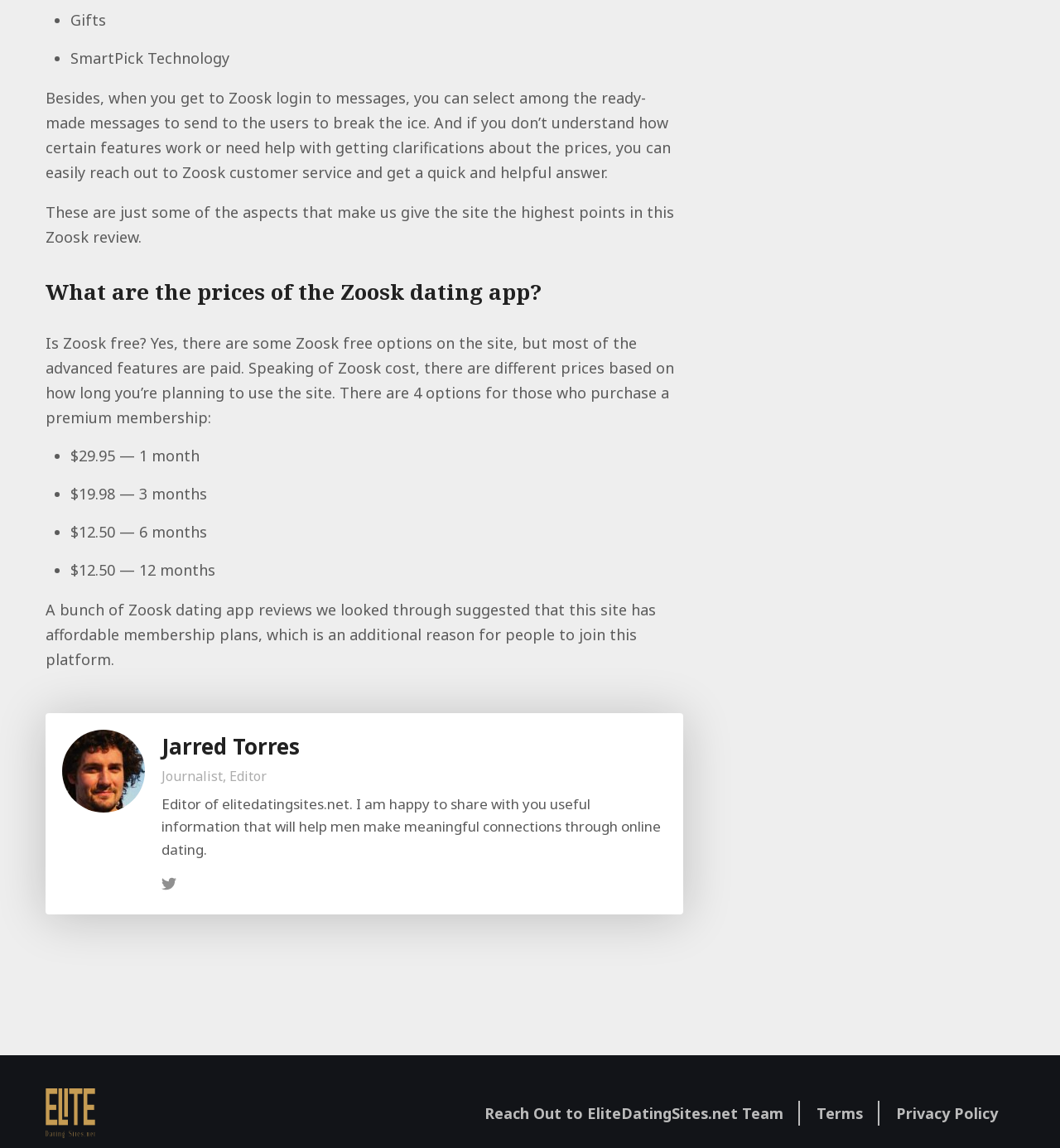What is the purpose of the SmartPick Technology?
Please respond to the question with a detailed and well-explained answer.

According to the webpage, the SmartPick Technology is mentioned alongside the ready-made messages that can be sent to users to break the ice, implying that its purpose is to facilitate initial conversations.